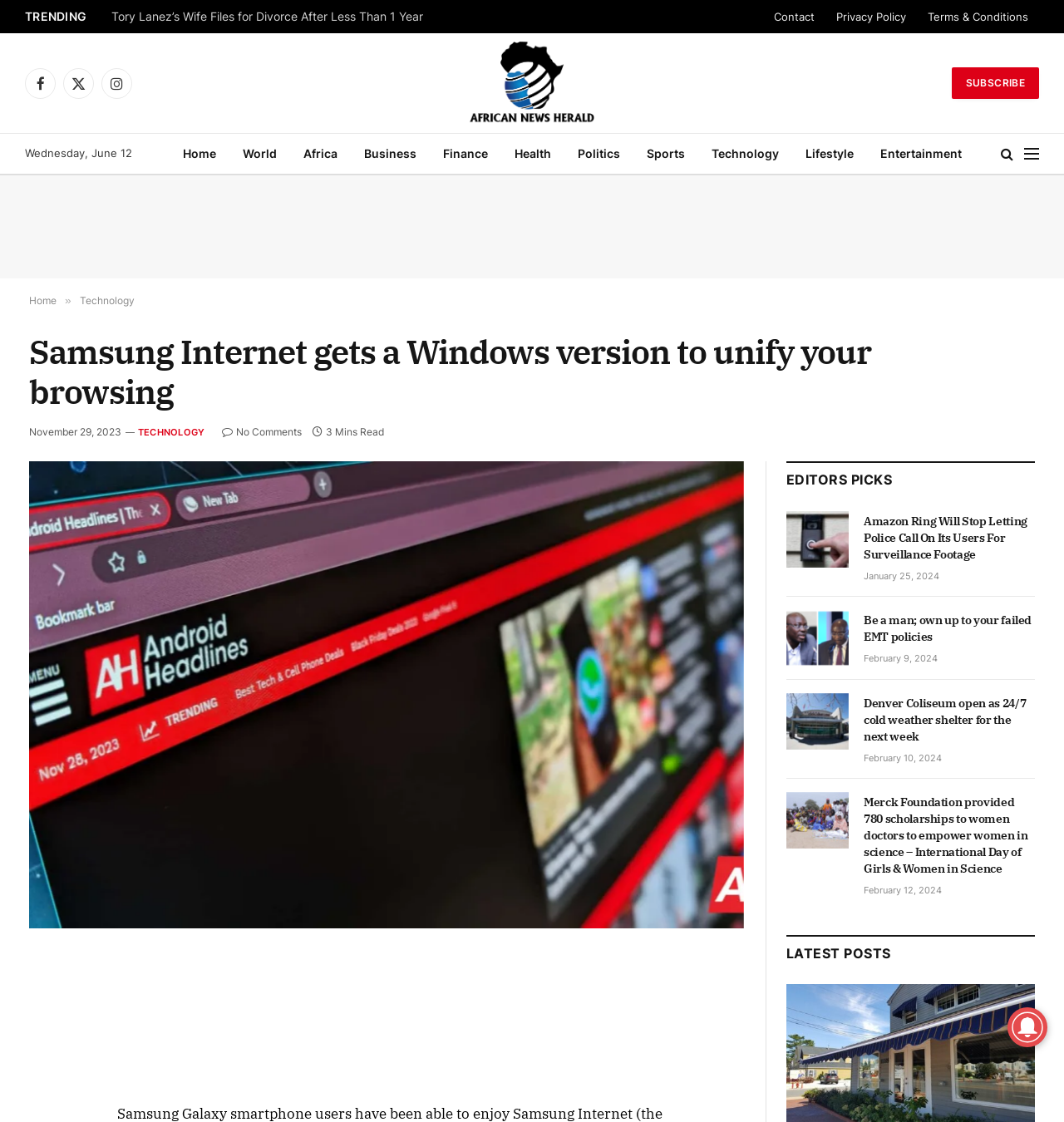Please identify the bounding box coordinates of the element's region that needs to be clicked to fulfill the following instruction: "Click on the 'Home' link". The bounding box coordinates should consist of four float numbers between 0 and 1, i.e., [left, top, right, bottom].

[0.159, 0.119, 0.216, 0.155]